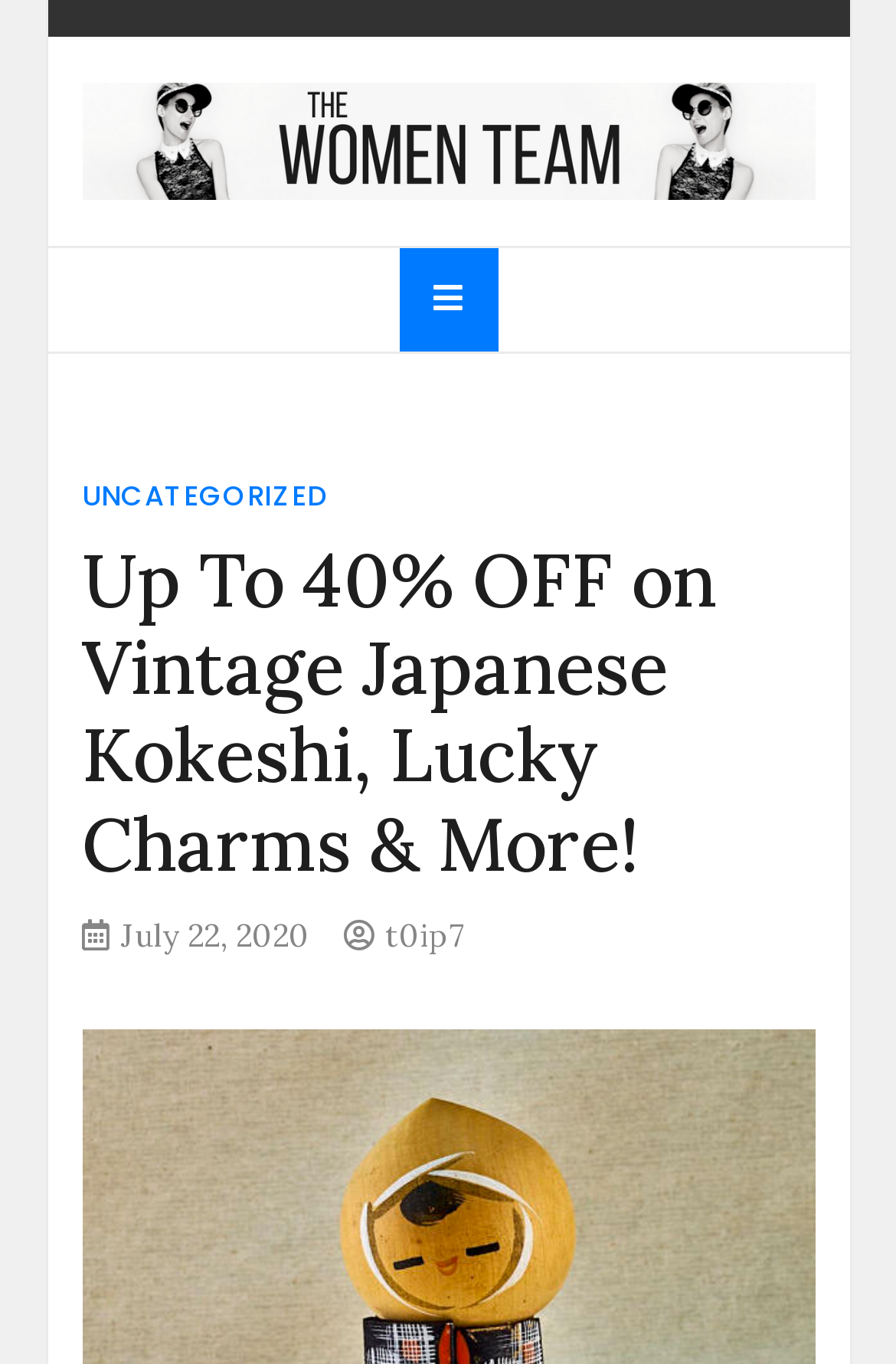What type of products are on sale?
Using the image as a reference, give an elaborate response to the question.

The heading on the webpage mentions 'Up To 40% OFF on Vintage Japanese Kokeshi, Lucky Charms & More!', which suggests that these types of products are on sale.